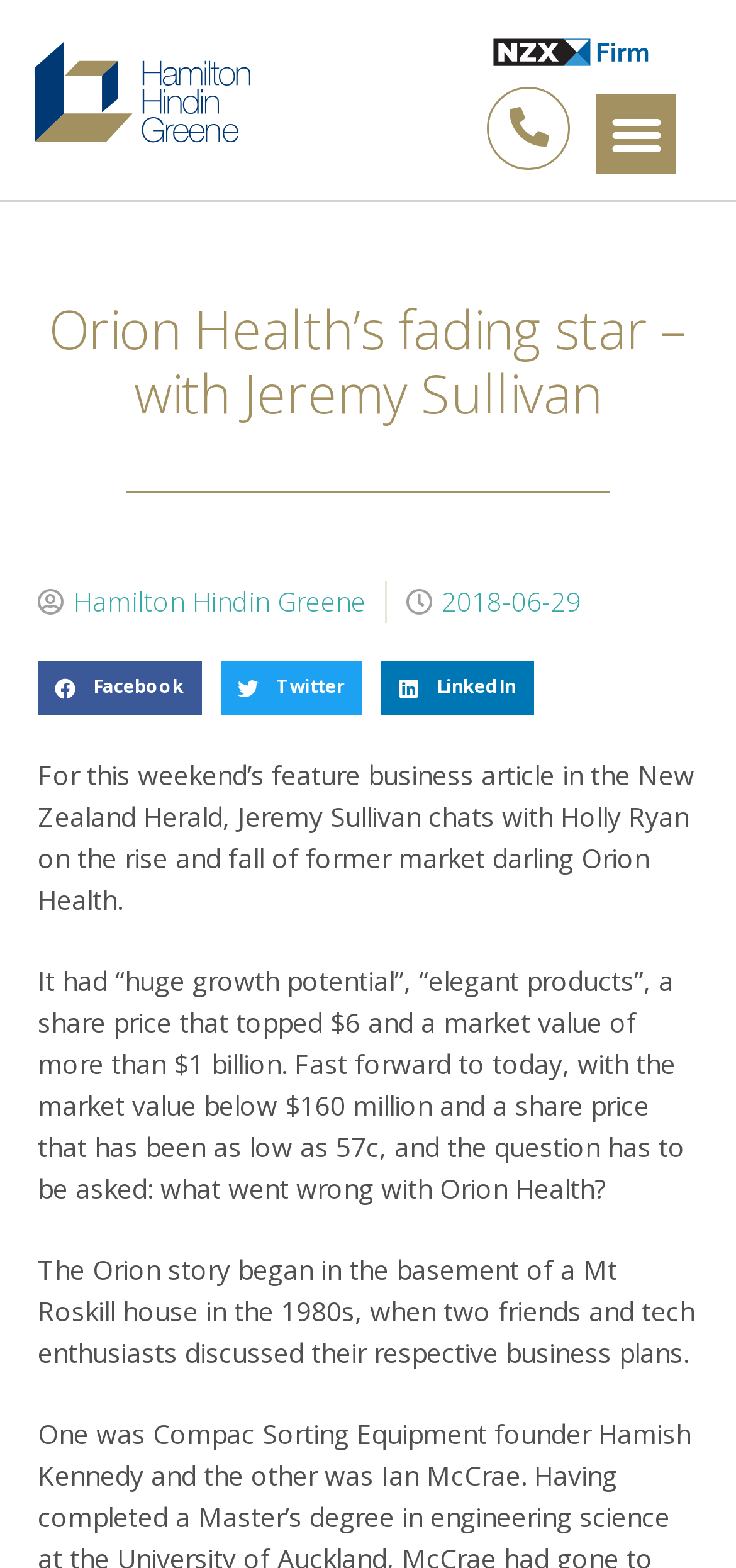Provide a brief response to the question below using one word or phrase:
When was the article published?

2018-06-29